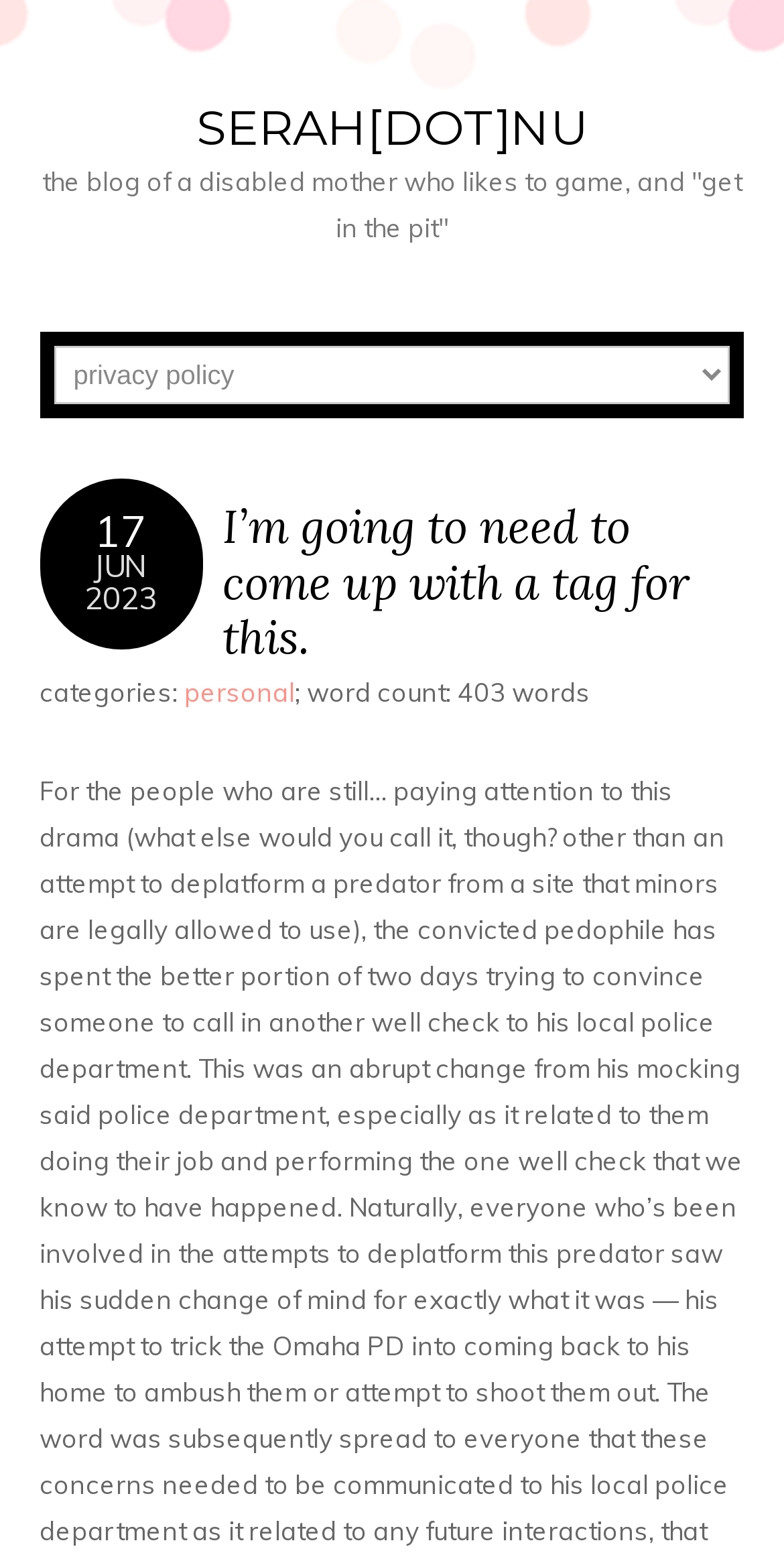Please answer the following question using a single word or phrase: How many words are in the blog post?

403 words